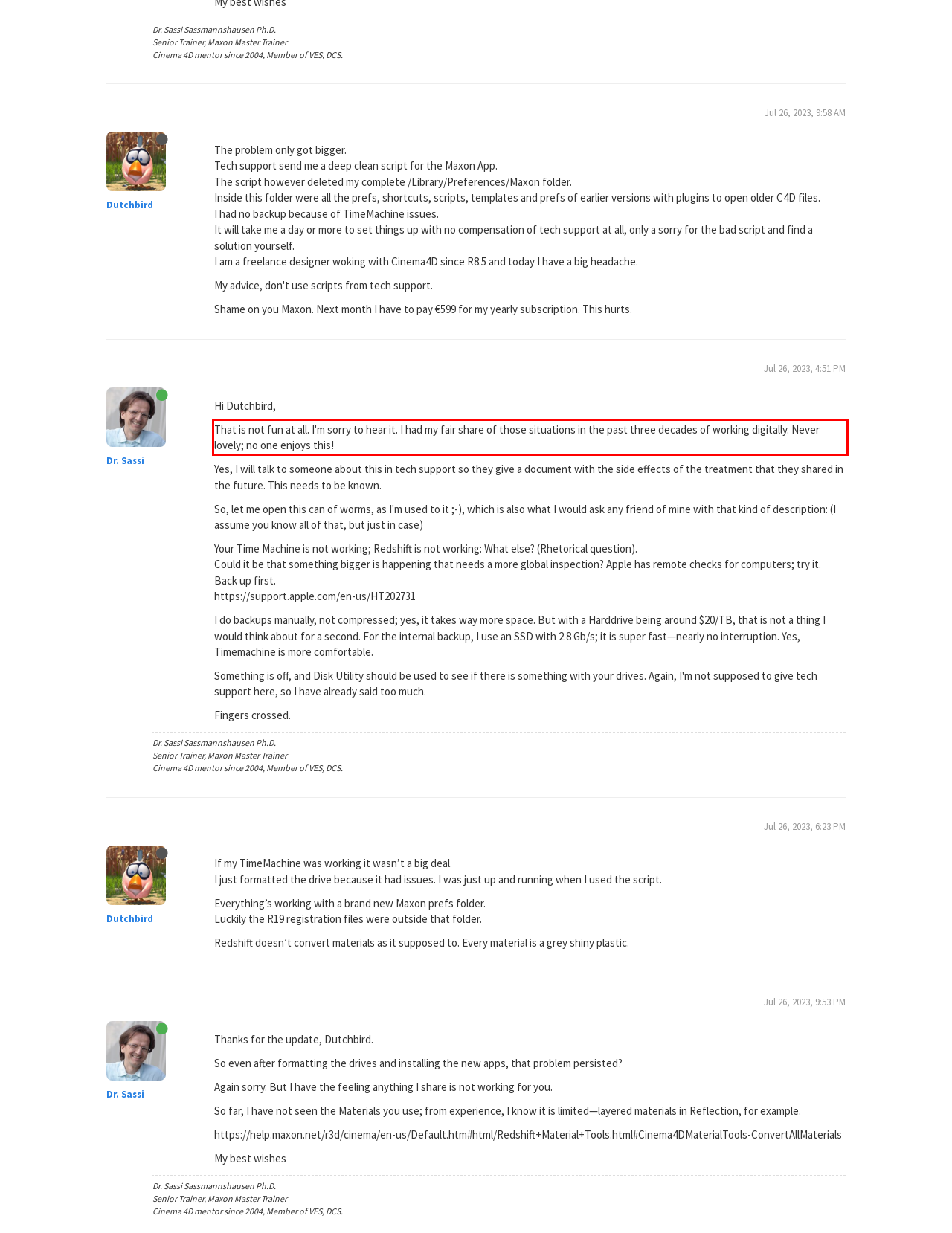There is a UI element on the webpage screenshot marked by a red bounding box. Extract and generate the text content from within this red box.

That is not fun at all. I'm sorry to hear it. I had my fair share of those situations in the past three decades of working digitally. Never lovely; no one enjoys this!